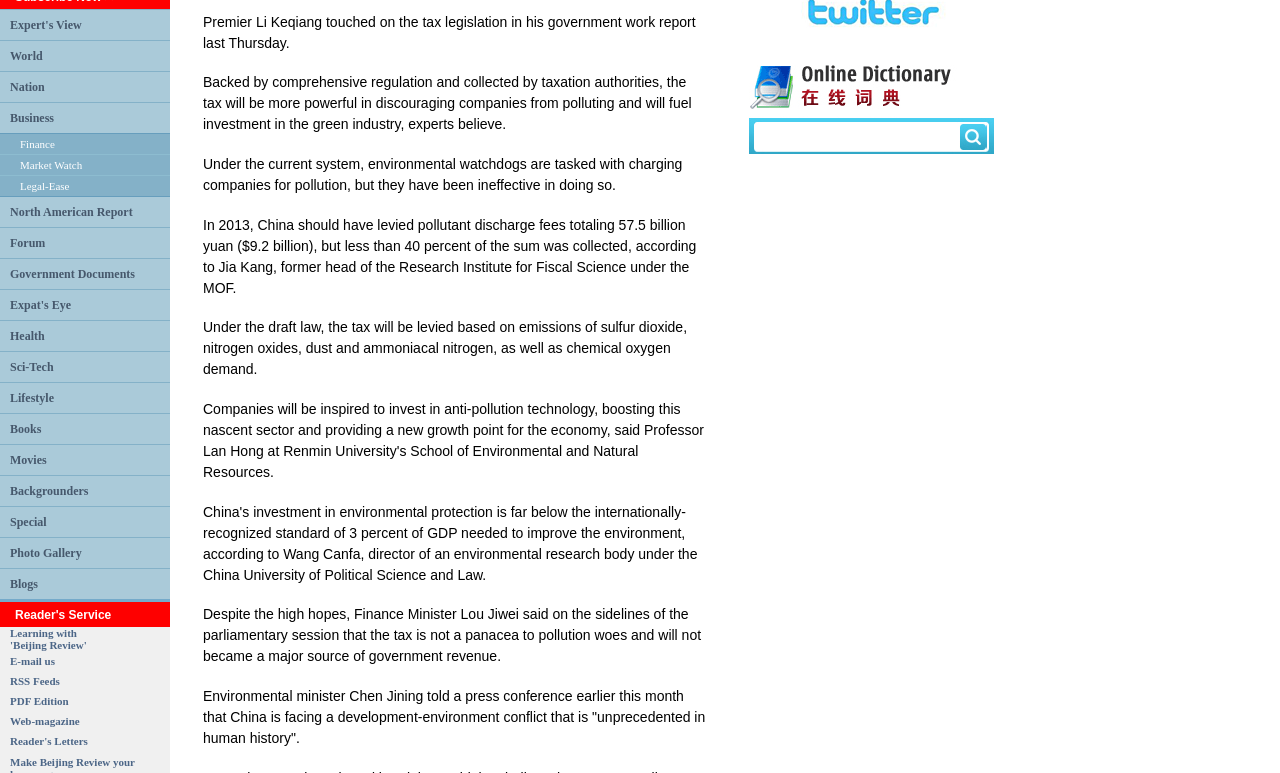Provide the bounding box coordinates for the UI element that is described by this text: "input value="查词" value="查词"". The coordinates should be in the form of four float numbers between 0 and 1: [left, top, right, bottom].

[0.749, 0.16, 0.77, 0.195]